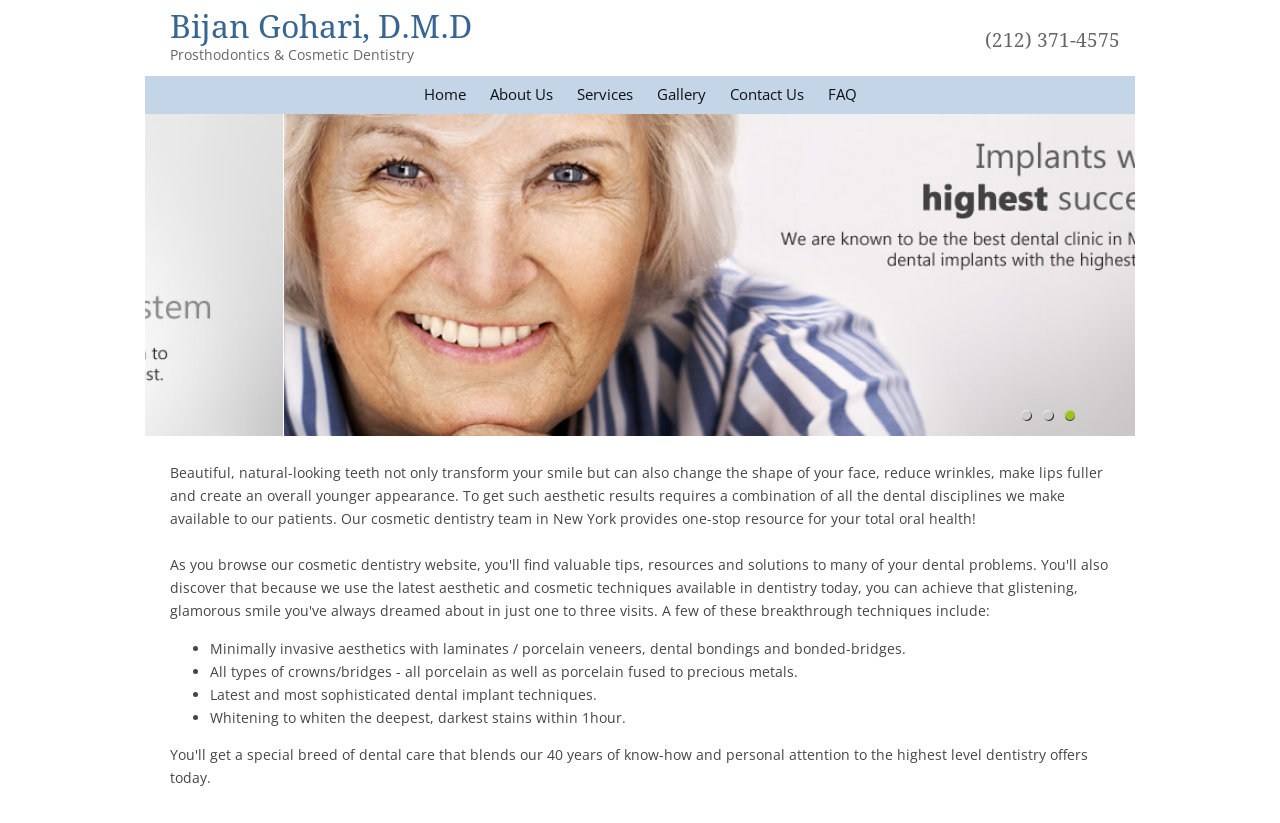What is the phone number on the webpage?
Please look at the screenshot and answer in one word or a short phrase.

(212) 371-4575